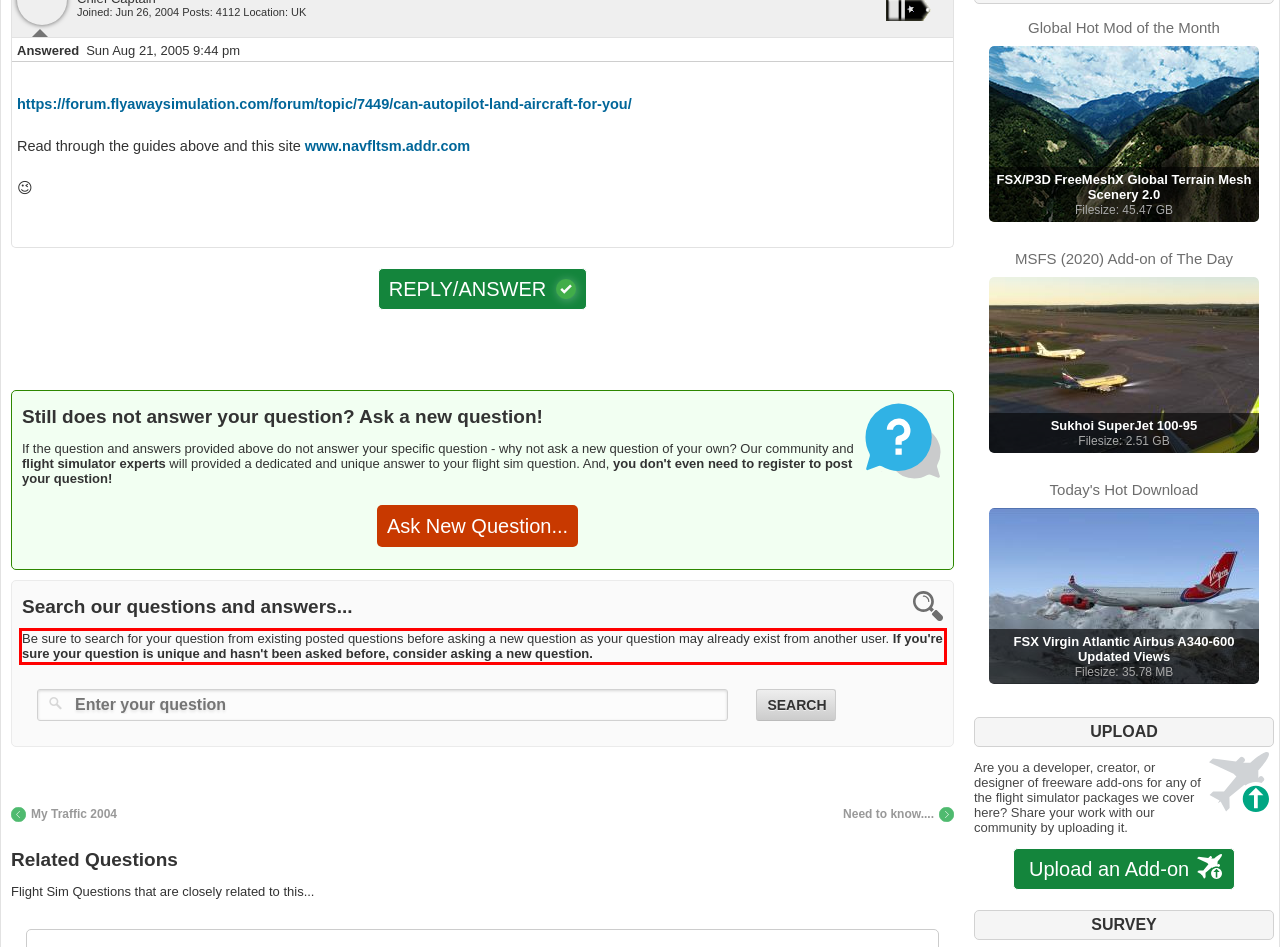Please identify and extract the text from the UI element that is surrounded by a red bounding box in the provided webpage screenshot.

Be sure to search for your question from existing posted questions before asking a new question as your question may already exist from another user. If you're sure your question is unique and hasn't been asked before, consider asking a new question.